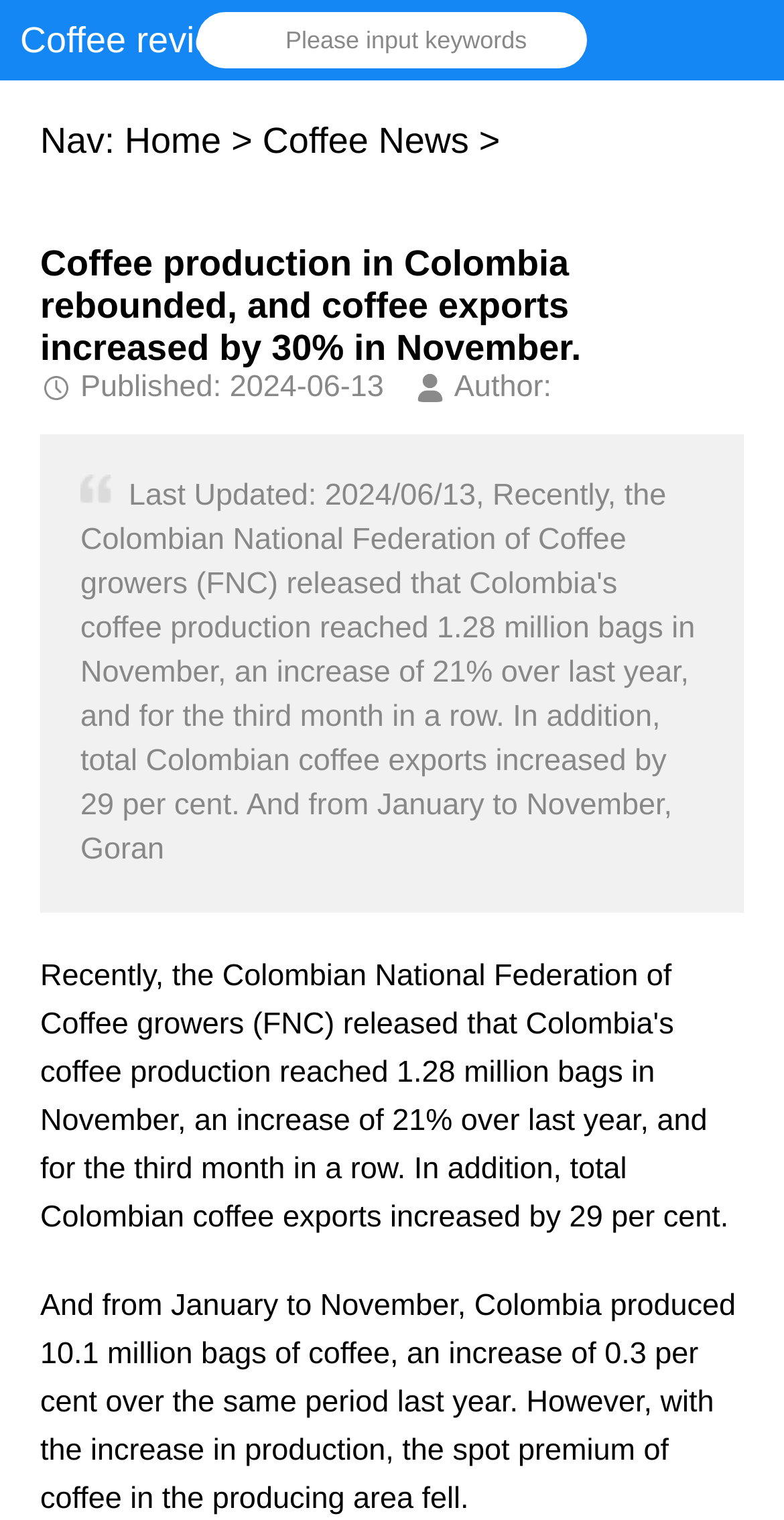Detail the webpage's structure and highlights in your description.

The webpage appears to be a news article or blog post focused on coffee production in Colombia. At the top, there is a heading that reads "Coffee review" followed by another heading with no text. Below these headings, there is a search bar with a prompt to "input keywords". 

To the left of the search bar, there is a navigation menu with links to "Home" and "Coffee News", separated by a ">" symbol. Below the navigation menu, there is a main heading that summarizes the article's content: "Coffee production in Colombia rebounded, and coffee exports increased by 30% in November." 

Underneath the main heading, there is a publication date and author information. The main article text is located at the bottom of the page, which discusses Colombia's coffee production and exports, including specific statistics and trends. 

At the very bottom right of the page, there is a link to navigate to the top of the page.